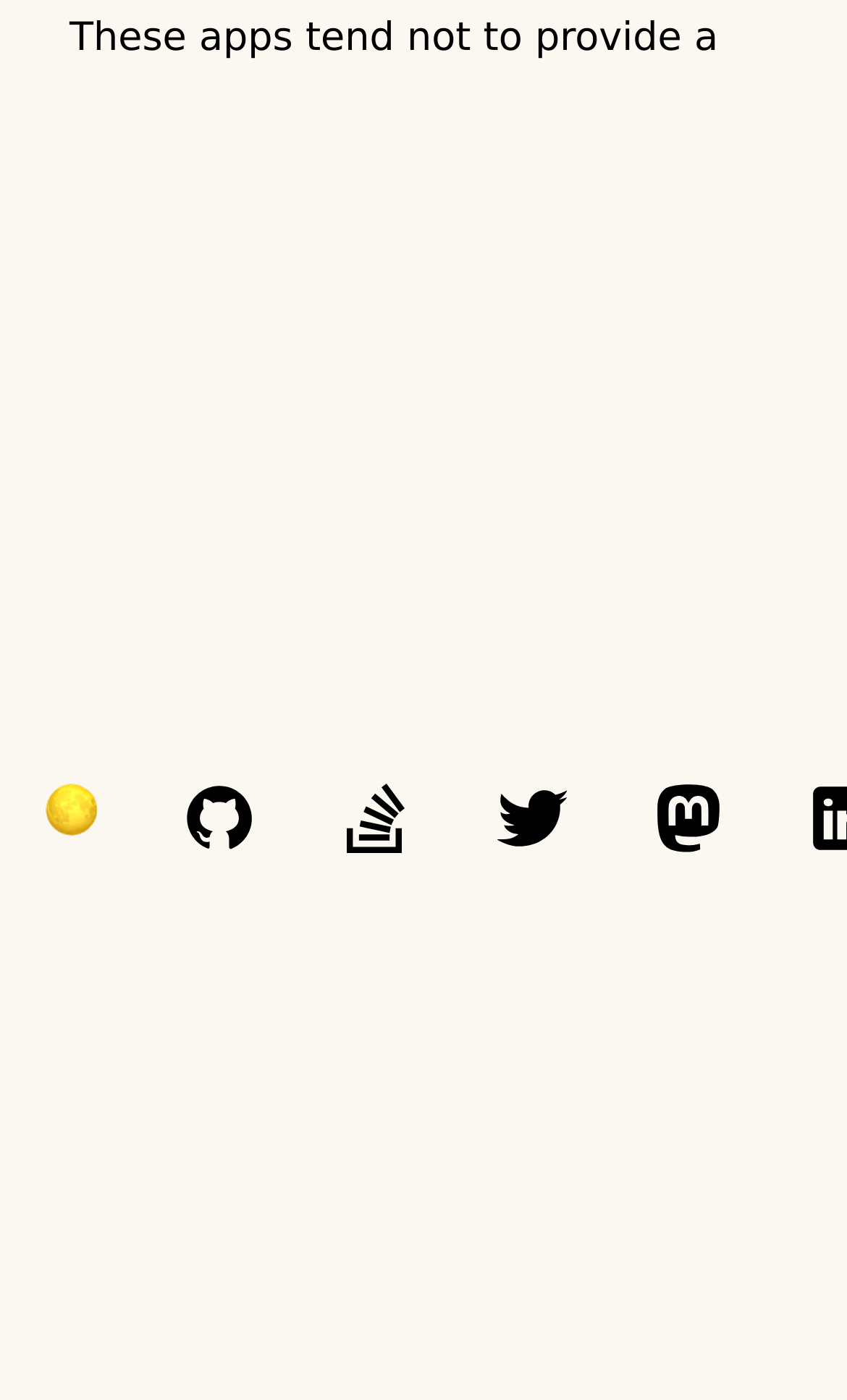What is the category mentioned in the code?
Please give a detailed and elaborate answer to the question based on the image.

I looked at the code snippet on the webpage and found that the category mentioned is 'android.intent.category.LAUNCHER', which is related to Android app development.